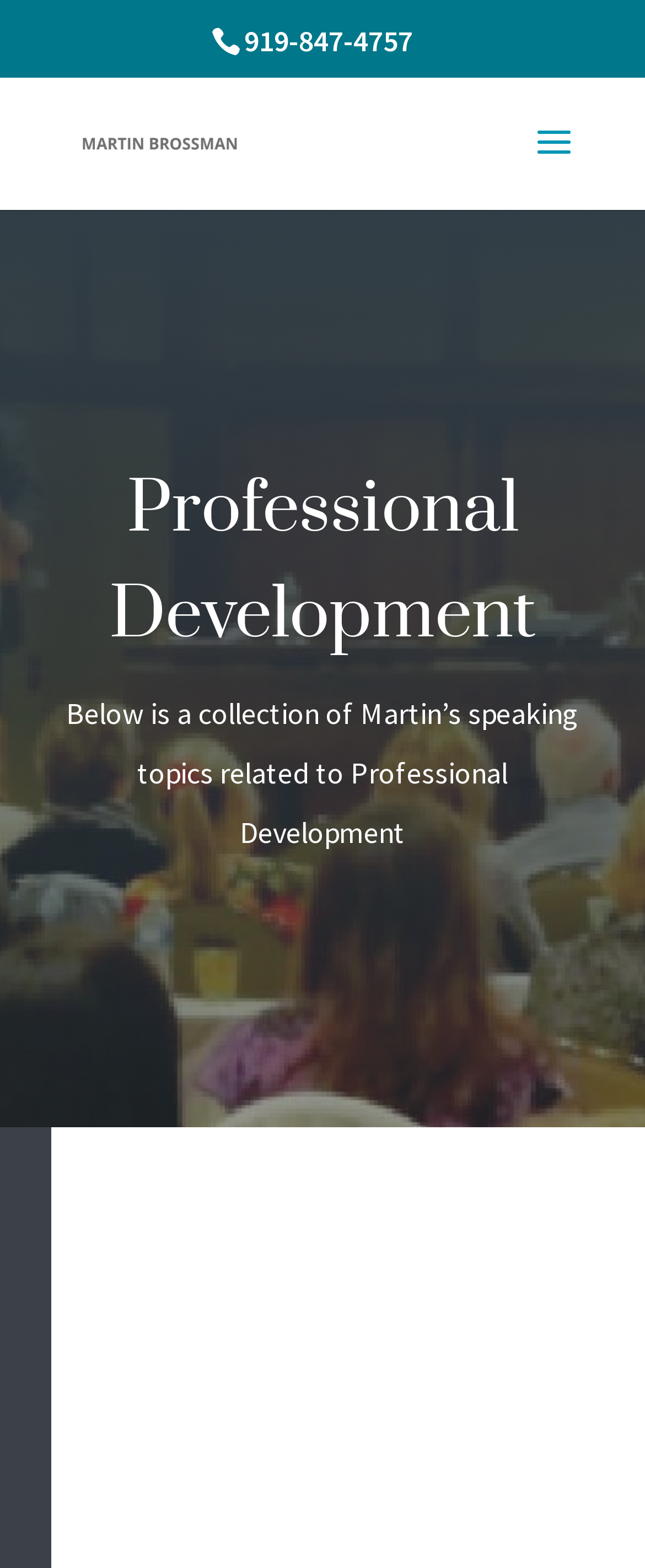Using floating point numbers between 0 and 1, provide the bounding box coordinates in the format (top-left x, top-left y, bottom-right x, bottom-right y). Locate the UI element described here: alt="Martin Brossman"

[0.113, 0.077, 0.382, 0.102]